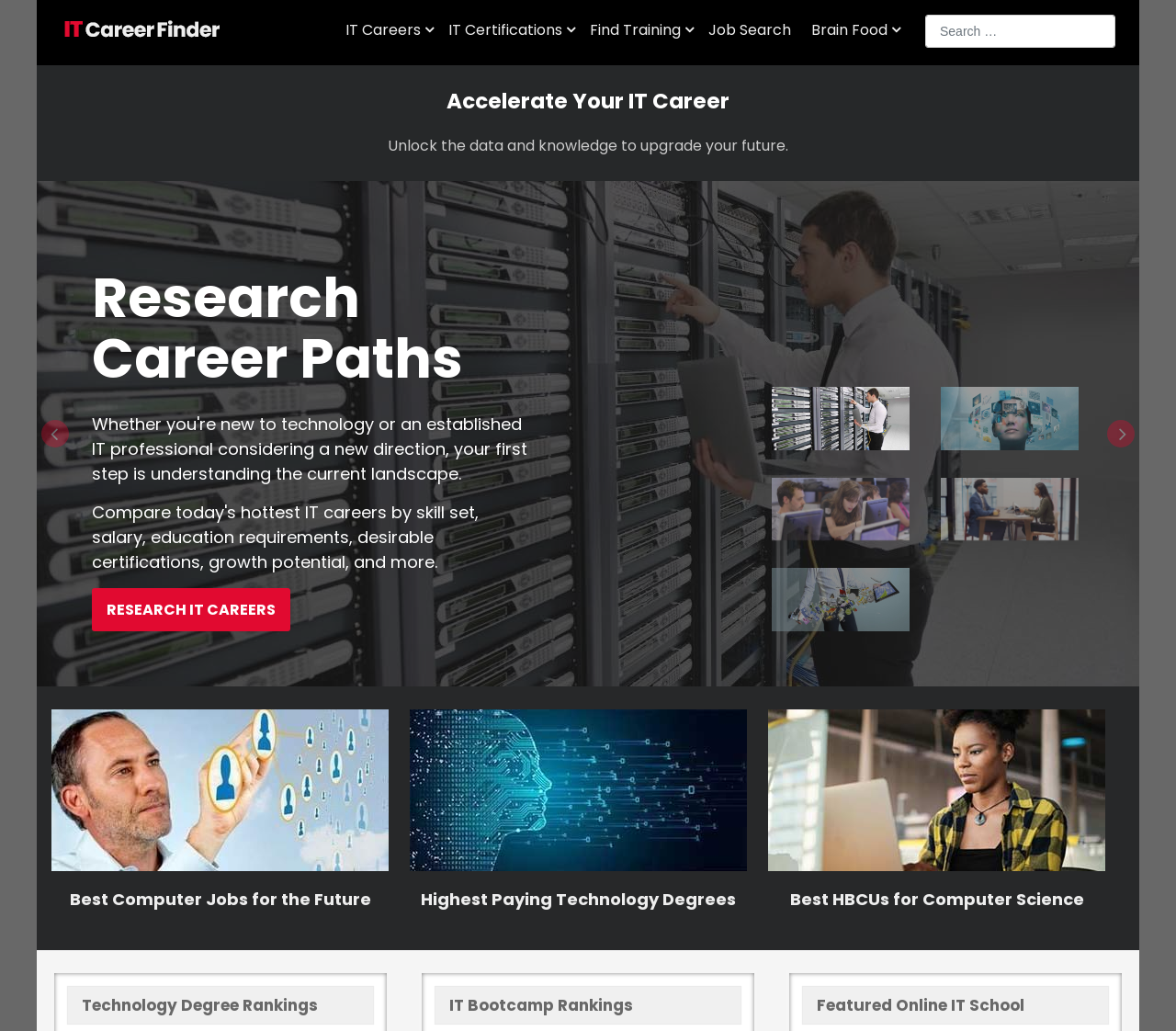Provide a short, one-word or phrase answer to the question below:
What is the purpose of the search bar?

Search